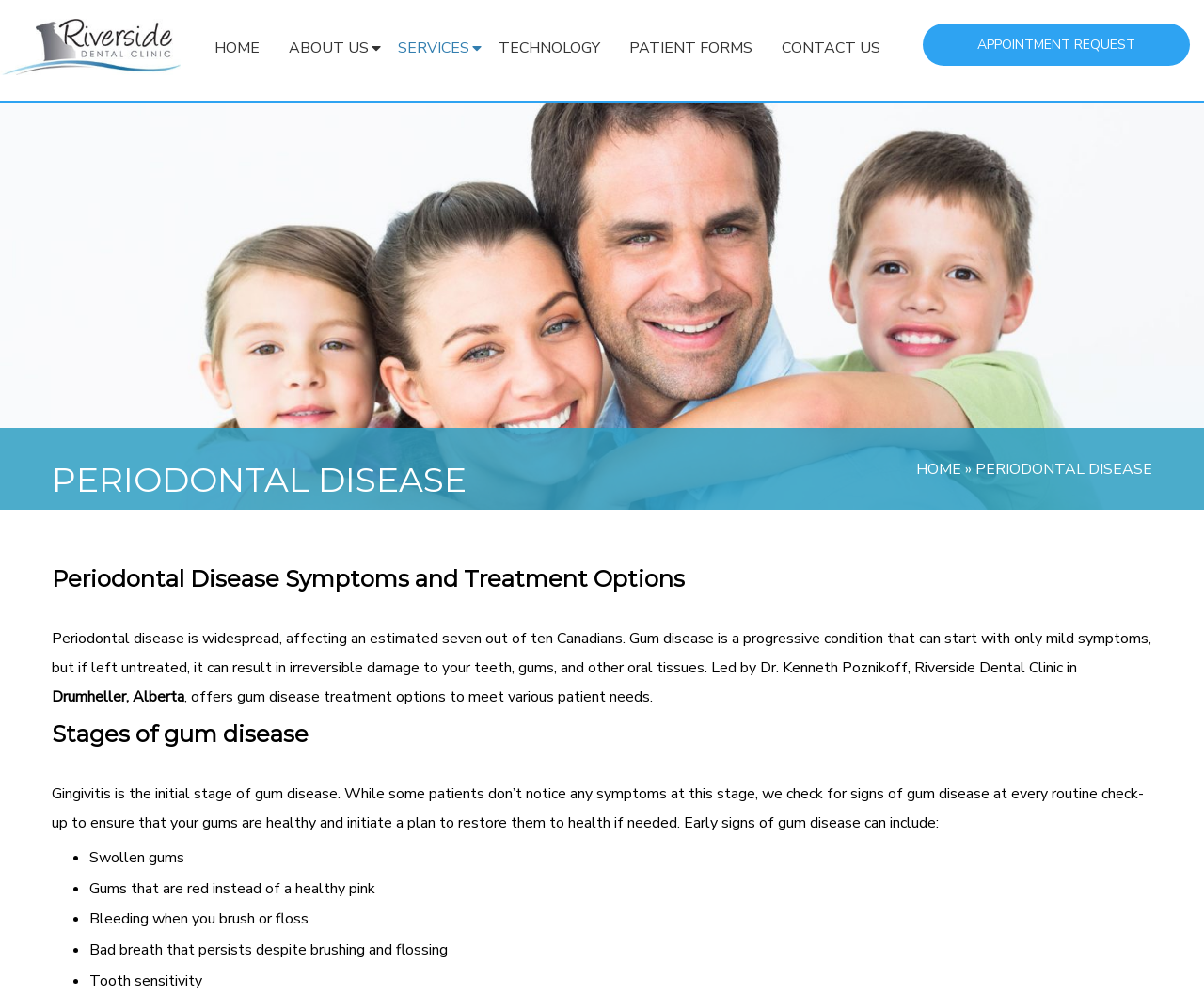Please determine the bounding box coordinates of the element to click on in order to accomplish the following task: "Click on the 'APPOINTMENT REQUEST' link". Ensure the coordinates are four float numbers ranging from 0 to 1, i.e., [left, top, right, bottom].

[0.766, 0.024, 0.988, 0.066]